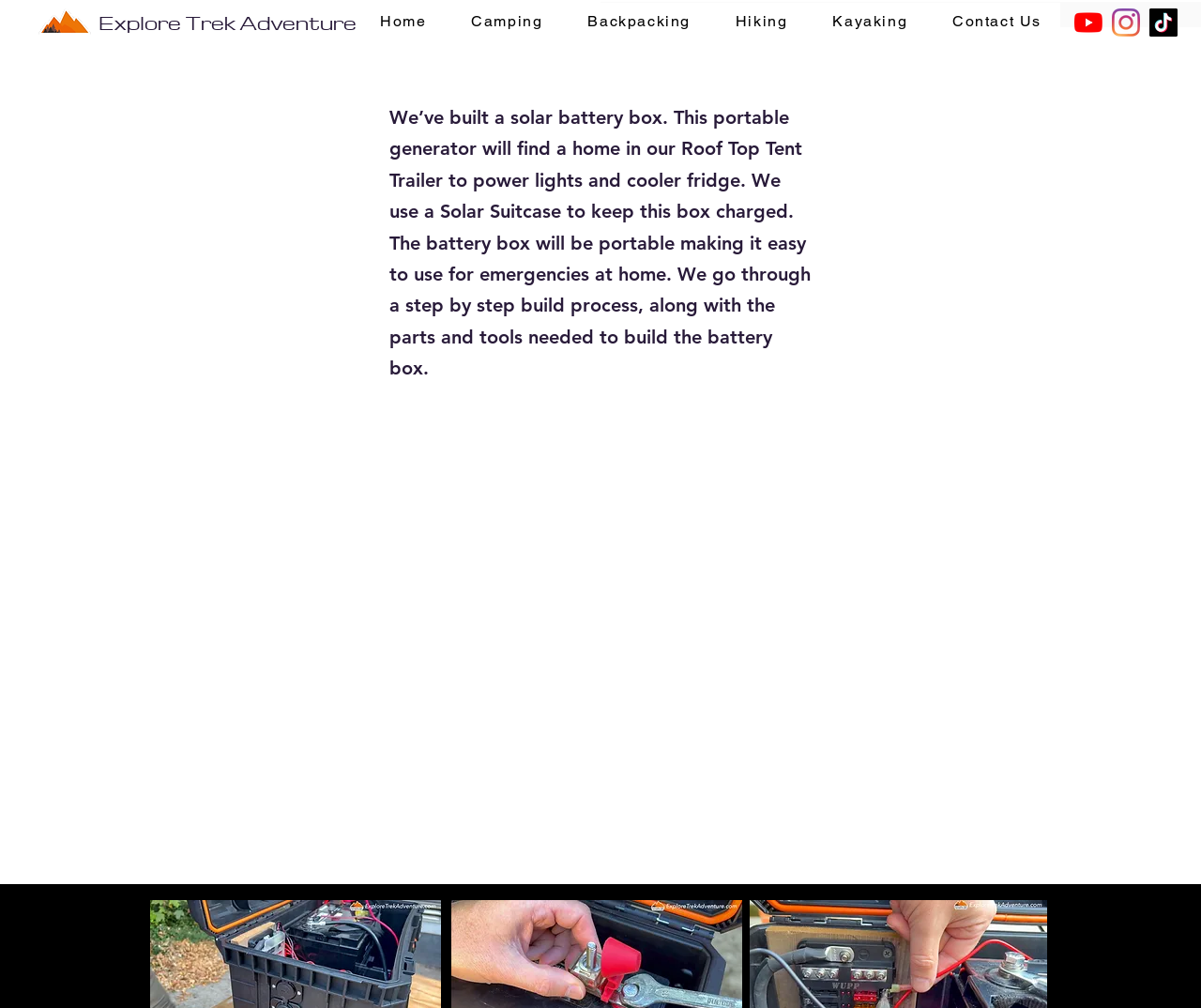Determine the bounding box coordinates of the UI element described below. Use the format (top-left x, top-left y, bottom-right x, bottom-right y) with floating point numbers between 0 and 1: Hiking

[0.597, 0.003, 0.671, 0.041]